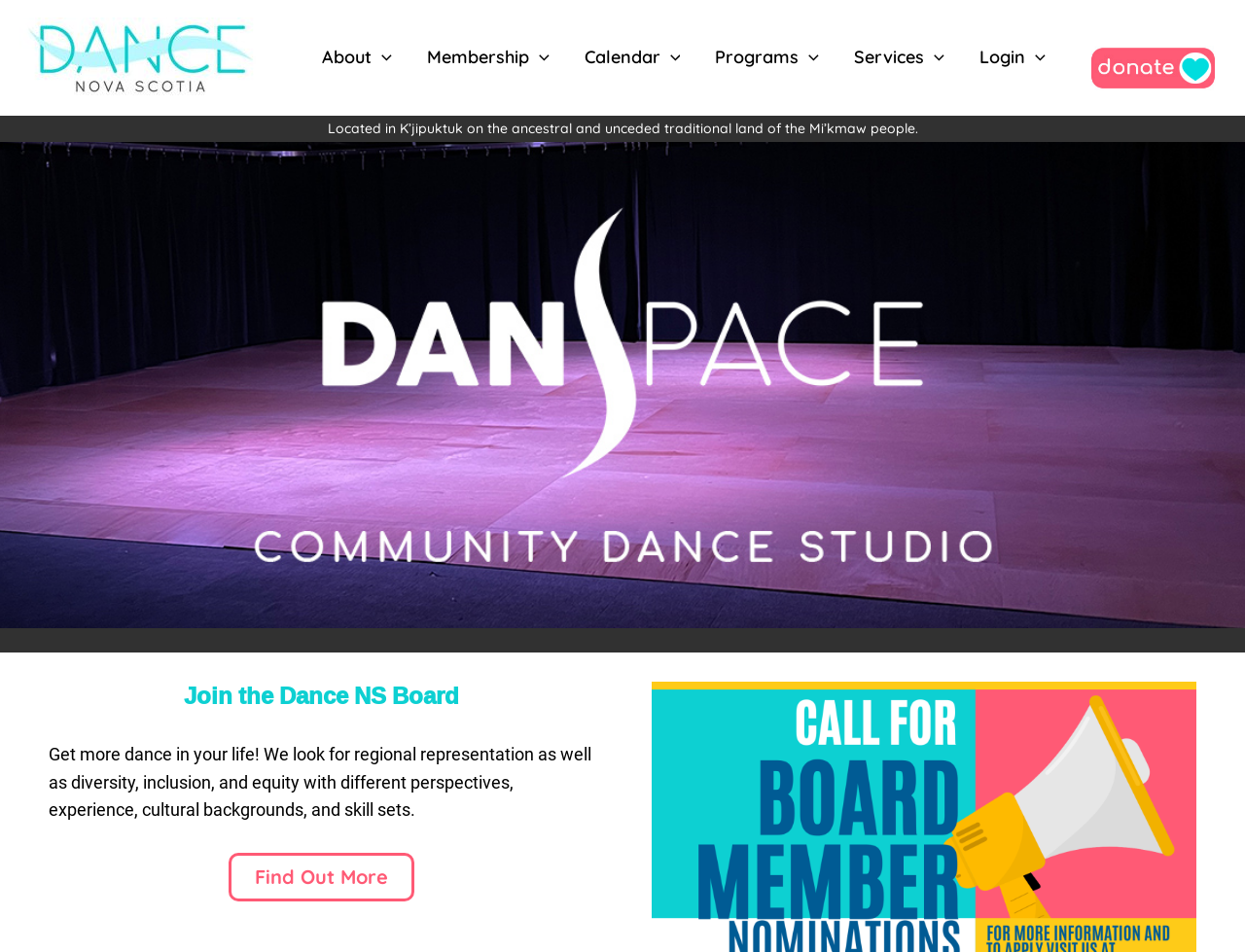From the given element description: "Van Duyn Dose of Inspiration", find the bounding box for the UI element. Provide the coordinates as four float numbers between 0 and 1, in the order [left, top, right, bottom].

None